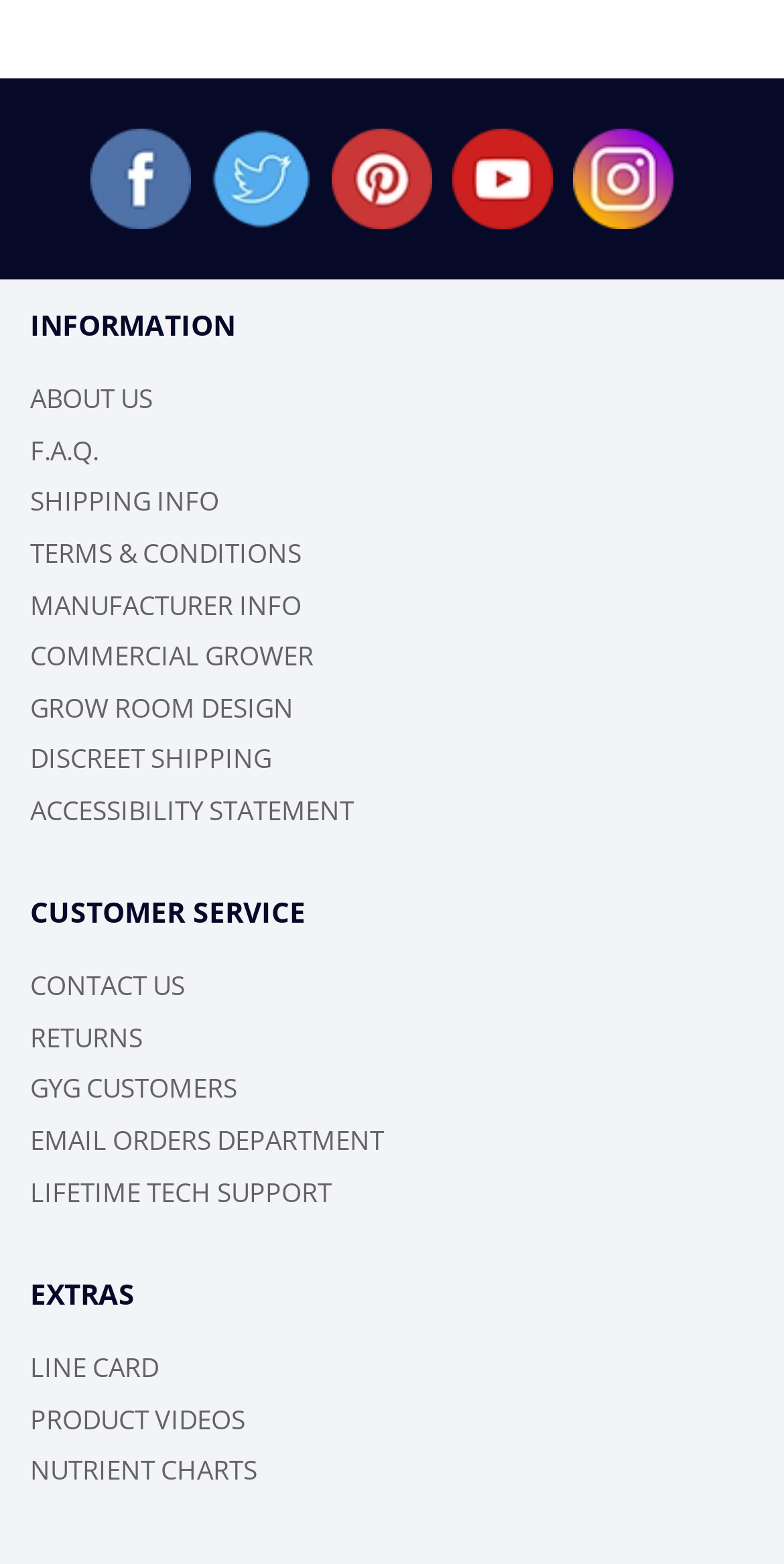Please identify the coordinates of the bounding box for the clickable region that will accomplish this instruction: "Watch product videos".

[0.038, 0.891, 0.313, 0.924]